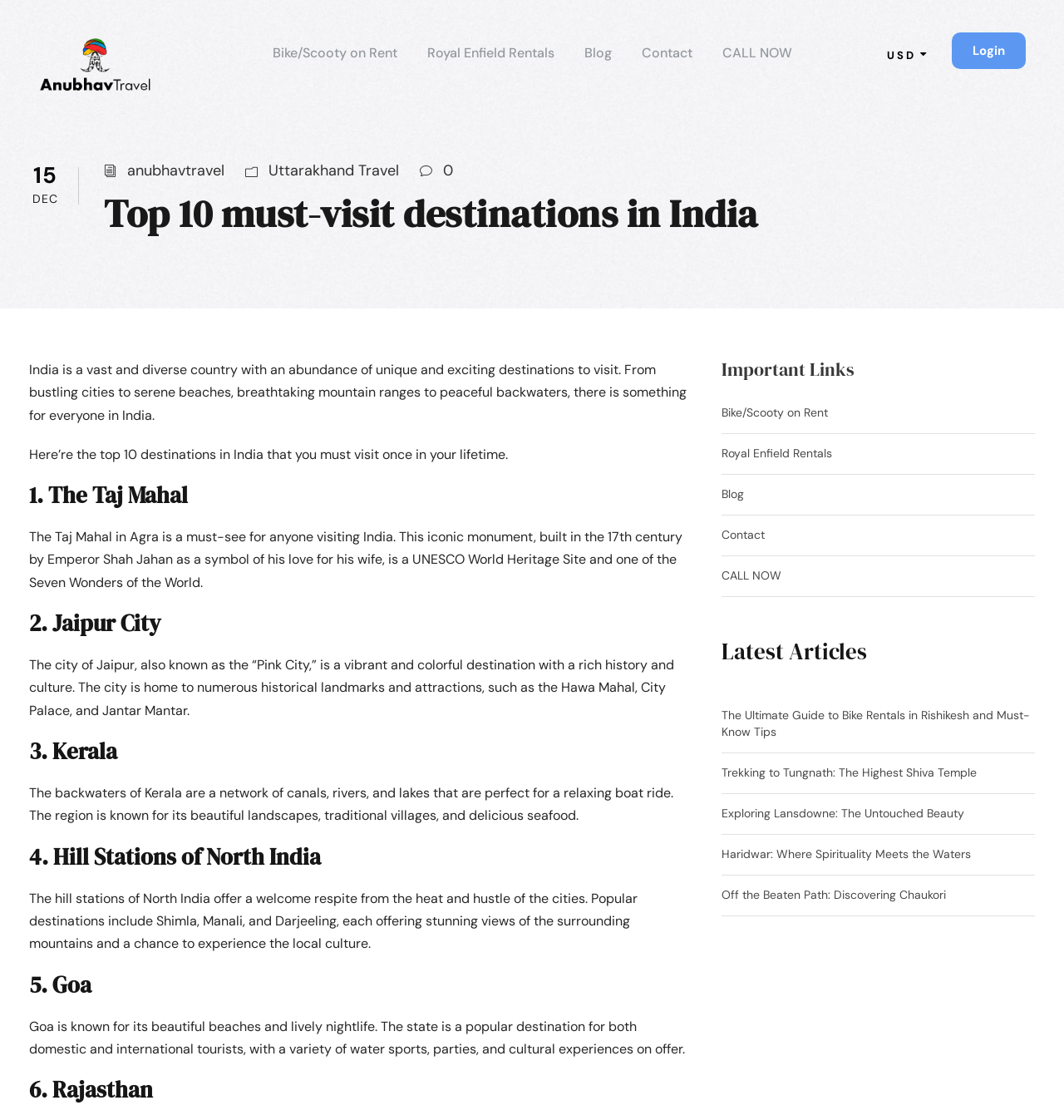How many links are there in the 'Important Links' section?
Please answer the question as detailed as possible based on the image.

The 'Important Links' section contains 5 links, which are 'Bike/Scooty on Rent', 'Royal Enfield Rentals', 'Blog', 'Contact', and 'CALL NOW'.